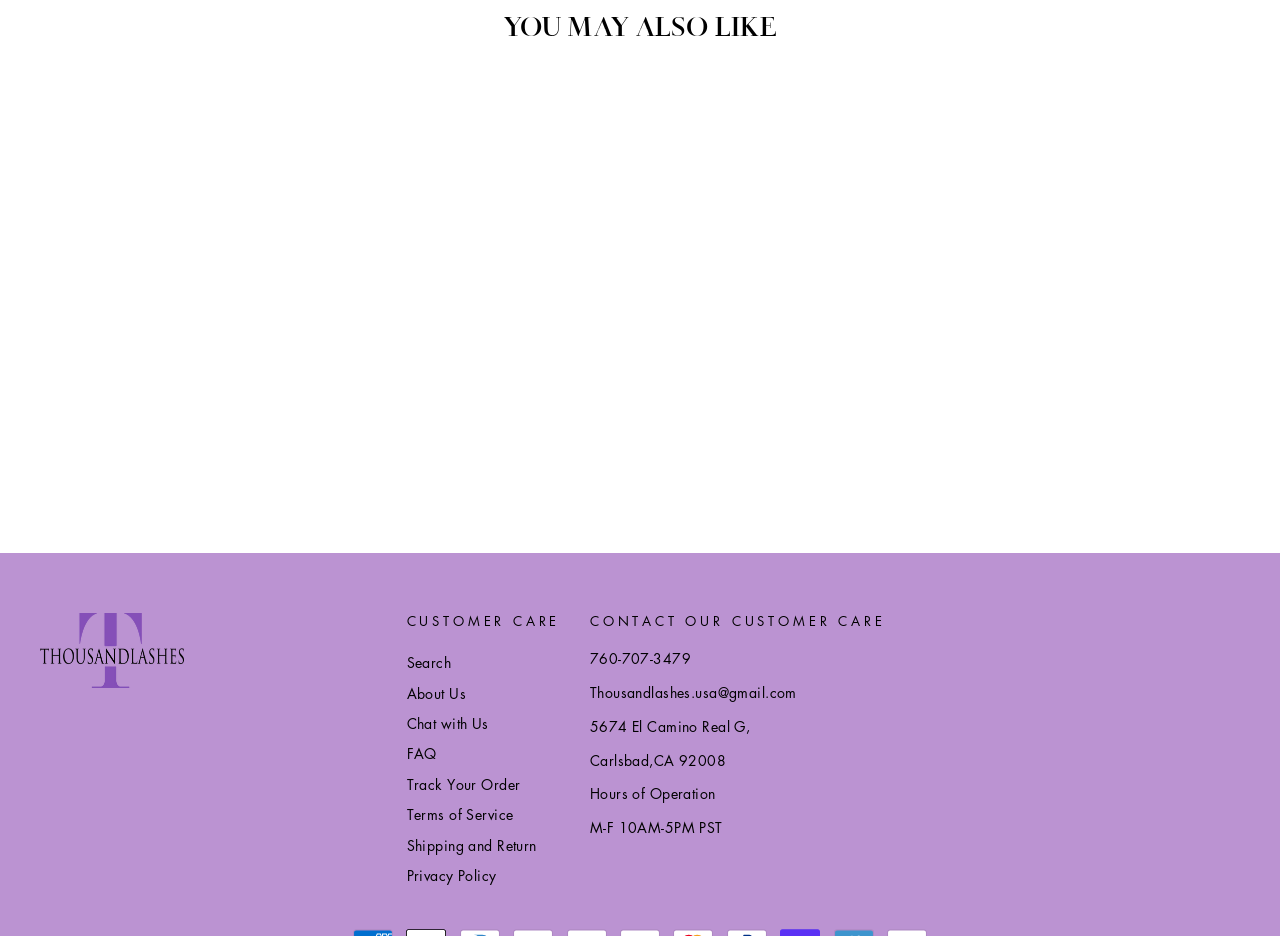Examine the image and give a thorough answer to the following question:
What are the hours of operation?

I examined the contact information section and found the 'Hours of Operation' listed as 'M-F 10AM-5PM PST', which indicates the company's working hours.